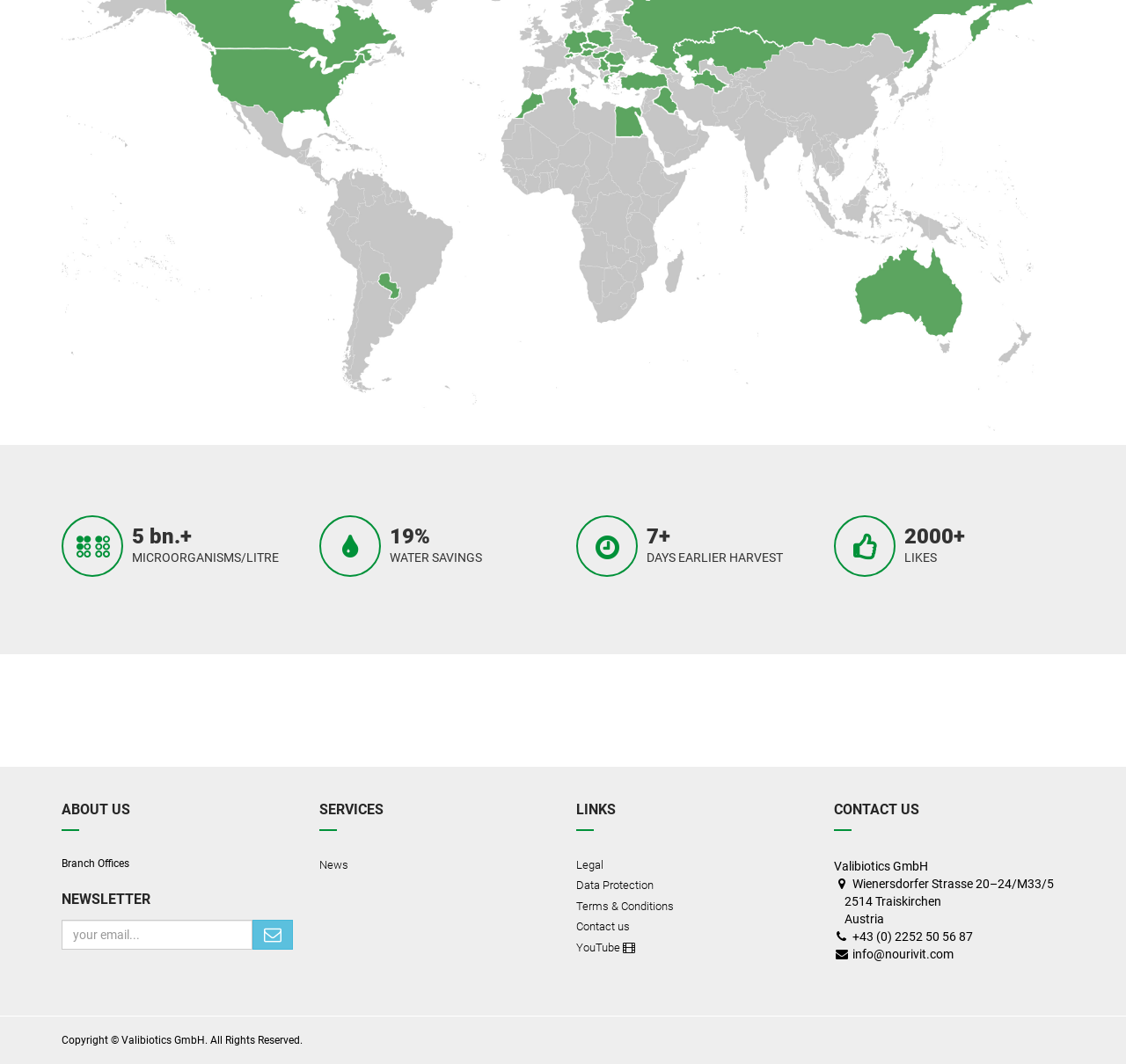Find and provide the bounding box coordinates for the UI element described here: "Terms & Conditions". The coordinates should be given as four float numbers between 0 and 1: [left, top, right, bottom].

[0.512, 0.844, 0.717, 0.86]